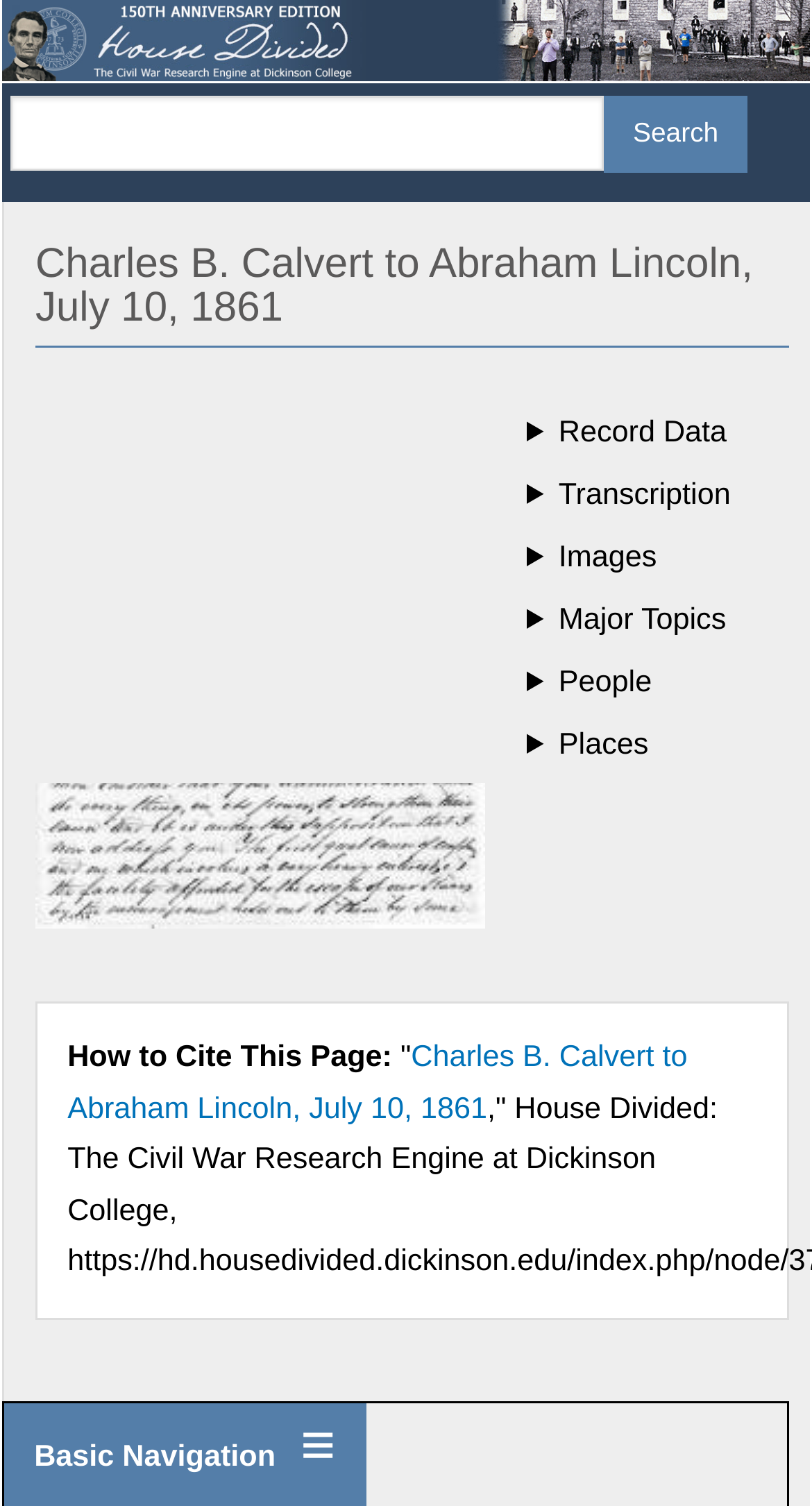Determine the bounding box coordinates of the region to click in order to accomplish the following instruction: "View the images related to the letter". Provide the coordinates as four float numbers between 0 and 1, specifically [left, top, right, bottom].

[0.044, 0.354, 0.972, 0.396]